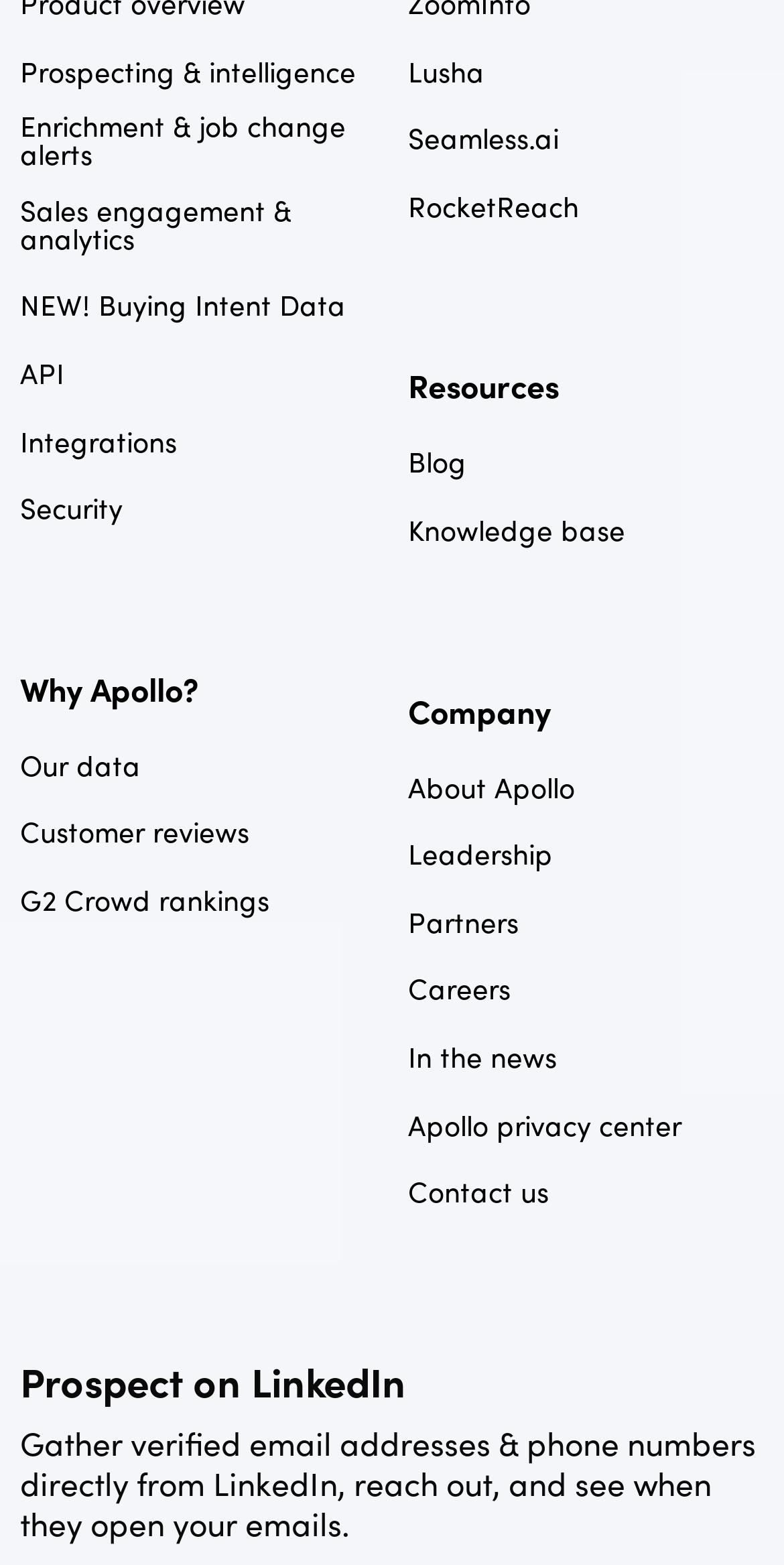What resources are available to Apollo users?
From the image, respond with a single word or phrase.

Blog, Knowledge base